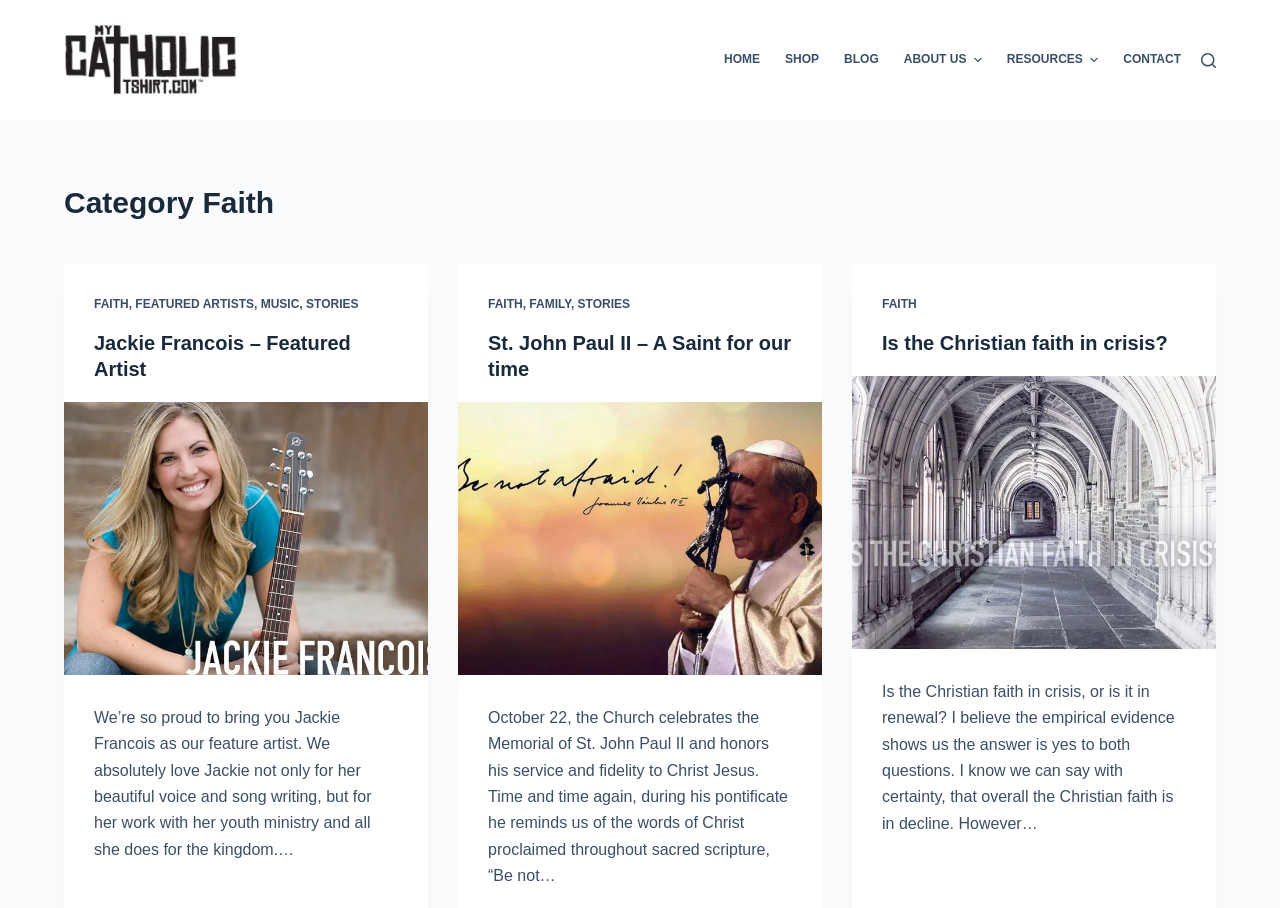Kindly provide the bounding box coordinates of the section you need to click on to fulfill the given instruction: "View the 'Jackie Francois – Featured Artist' article".

[0.05, 0.443, 0.334, 0.743]